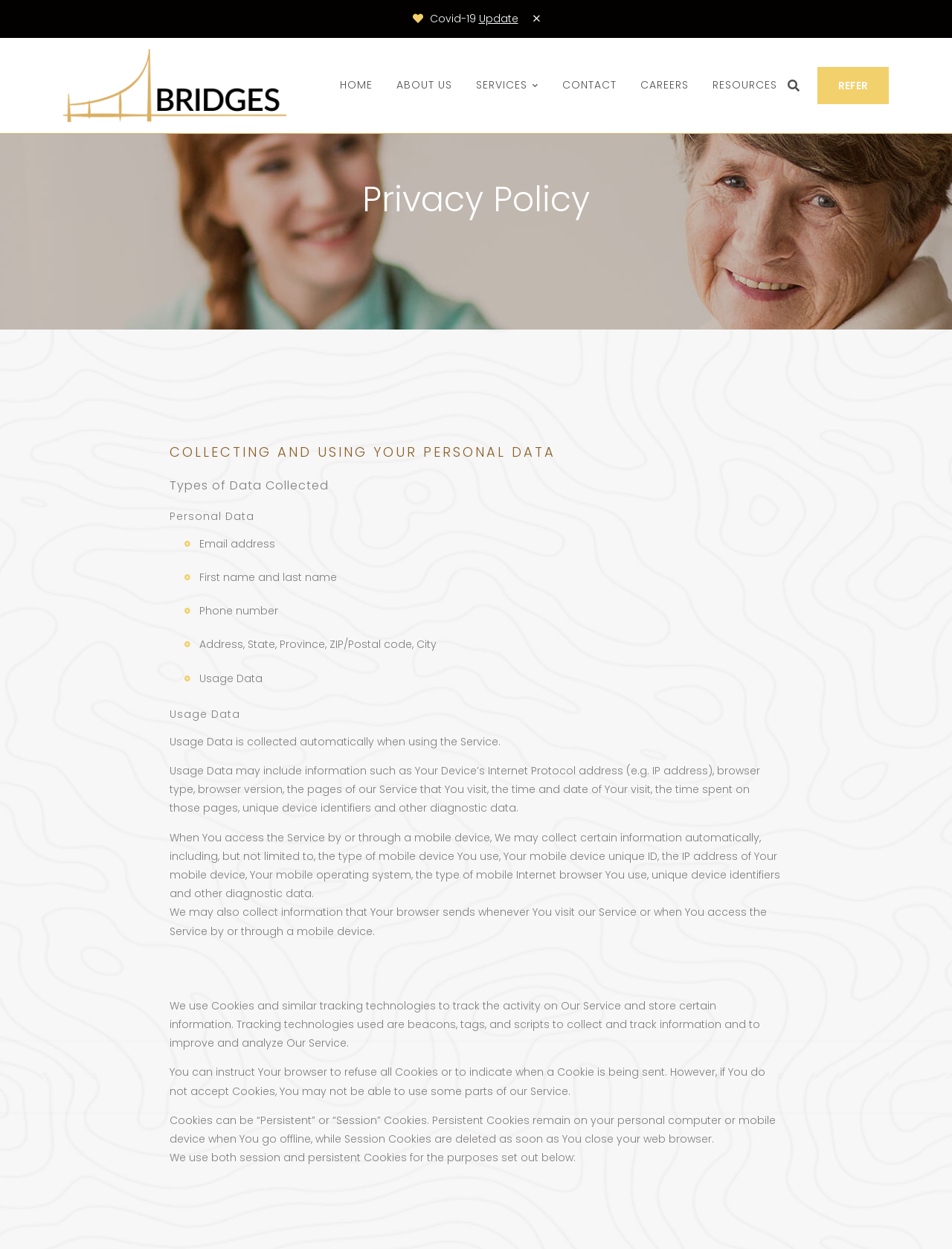Given the description of the UI element: "alt="Bridges Home Health"", predict the bounding box coordinates in the form of [left, top, right, bottom], with each value being a float between 0 and 1.

[0.066, 0.03, 0.301, 0.106]